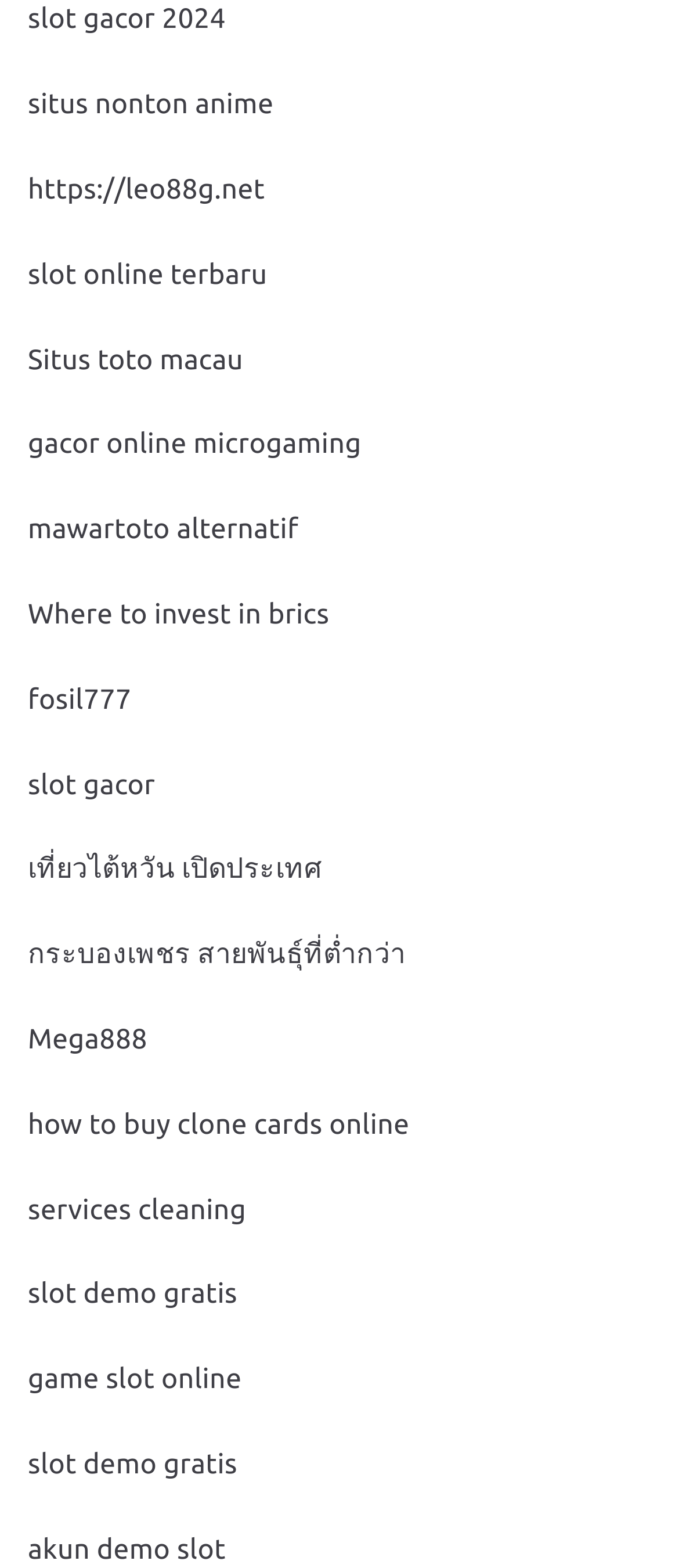Locate the bounding box coordinates of the area that needs to be clicked to fulfill the following instruction: "go to situs nonton anime". The coordinates should be in the format of four float numbers between 0 and 1, namely [left, top, right, bottom].

[0.041, 0.057, 0.403, 0.077]